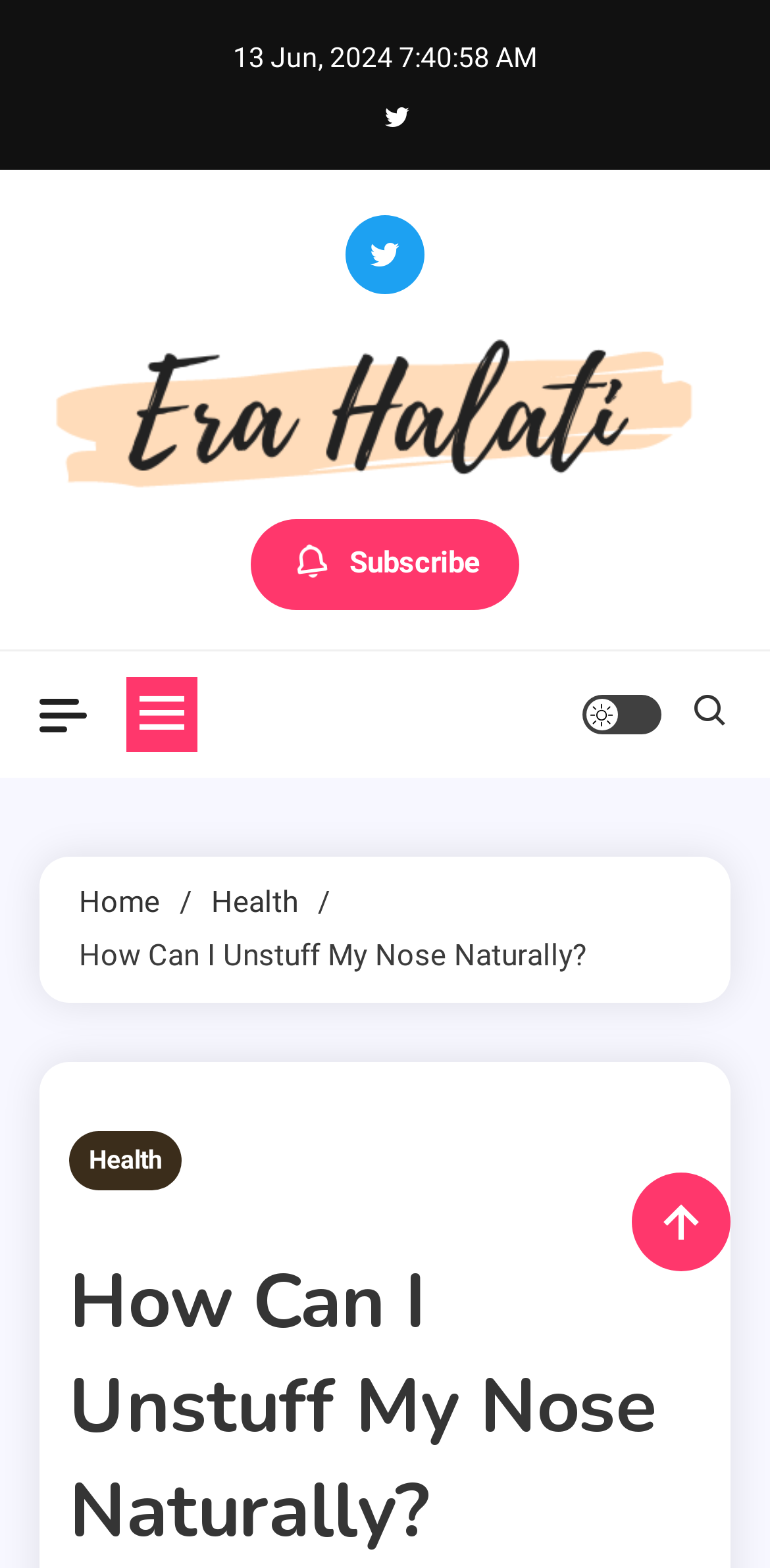What is the date of the article?
Offer a detailed and full explanation in response to the question.

The date of the article can be found at the top of the webpage, where it says '13 Jun, 2024' in a static text element.